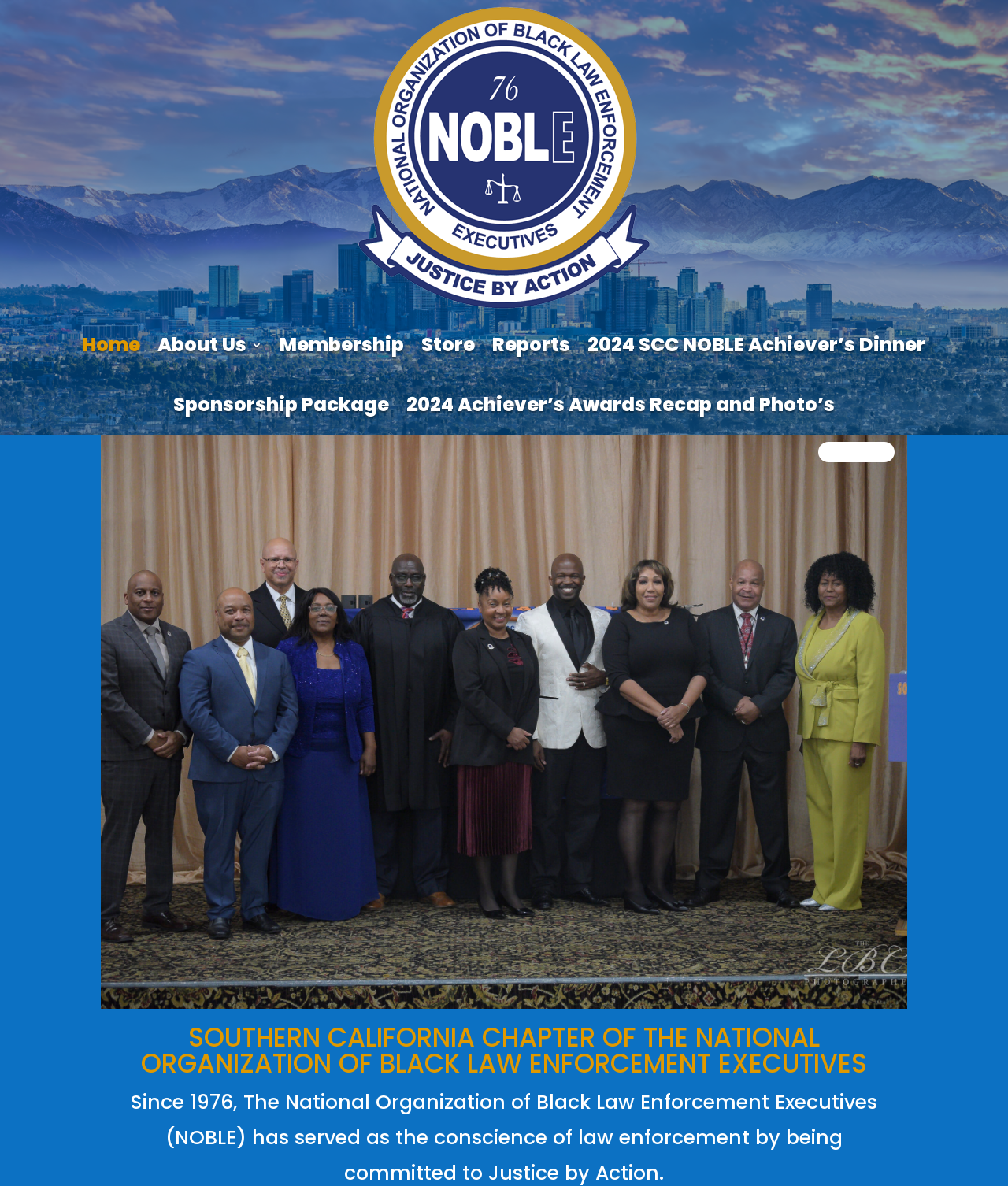Answer the question in a single word or phrase:
What is the name of the organization?

Southern California Chapter of NOBLE